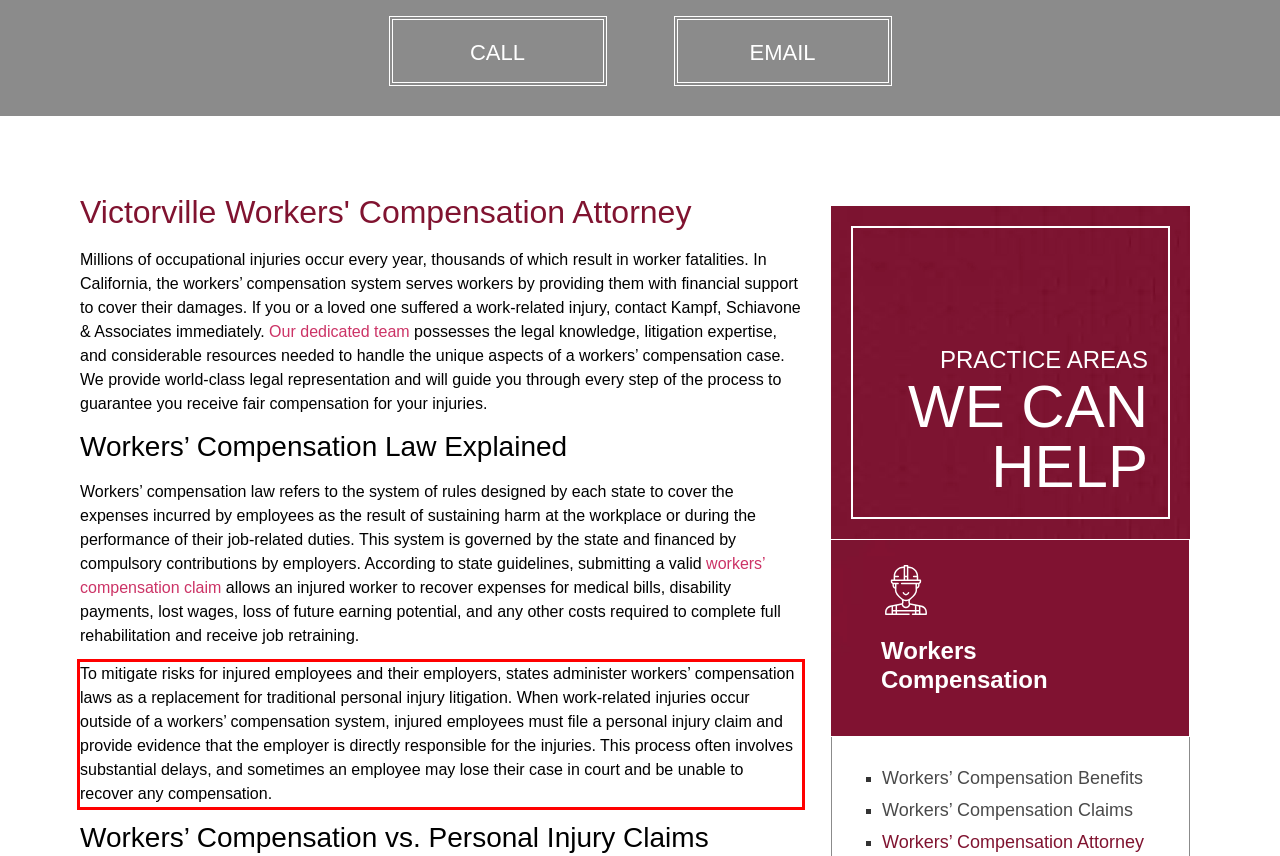Please examine the screenshot of the webpage and read the text present within the red rectangle bounding box.

To mitigate risks for injured employees and their employers, states administer workers’ compensation laws as a replacement for traditional personal injury litigation. When work-related injuries occur outside of a workers’ compensation system, injured employees must file a personal injury claim and provide evidence that the employer is directly responsible for the injuries. This process often involves substantial delays, and sometimes an employee may lose their case in court and be unable to recover any compensation.